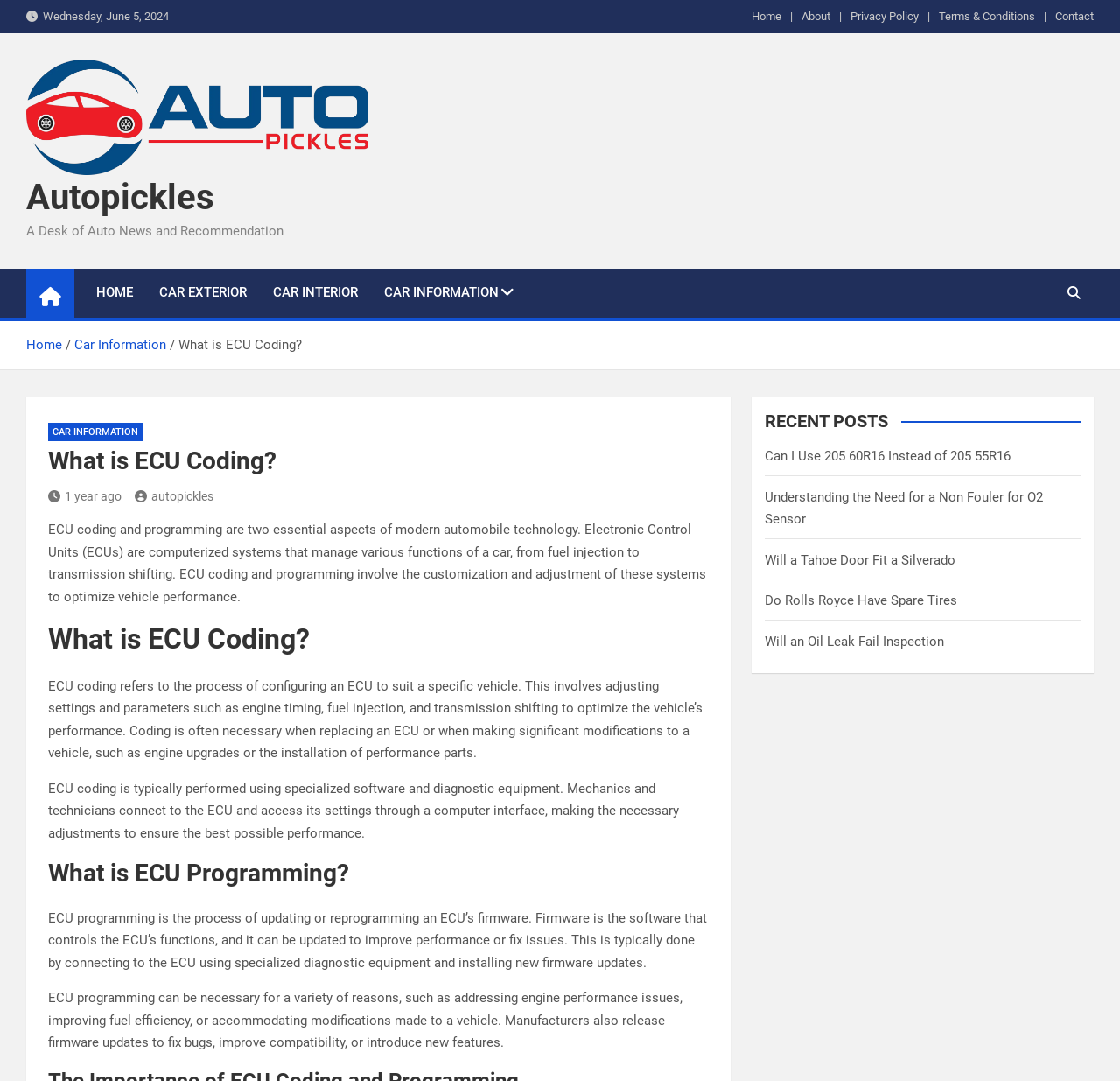What is the logo of the website?
Please provide a comprehensive answer to the question based on the webpage screenshot.

The logo is displayed at the top-left corner of the webpage, with a bounding box of [0.023, 0.058, 0.329, 0.072], and is linked to the website's homepage.